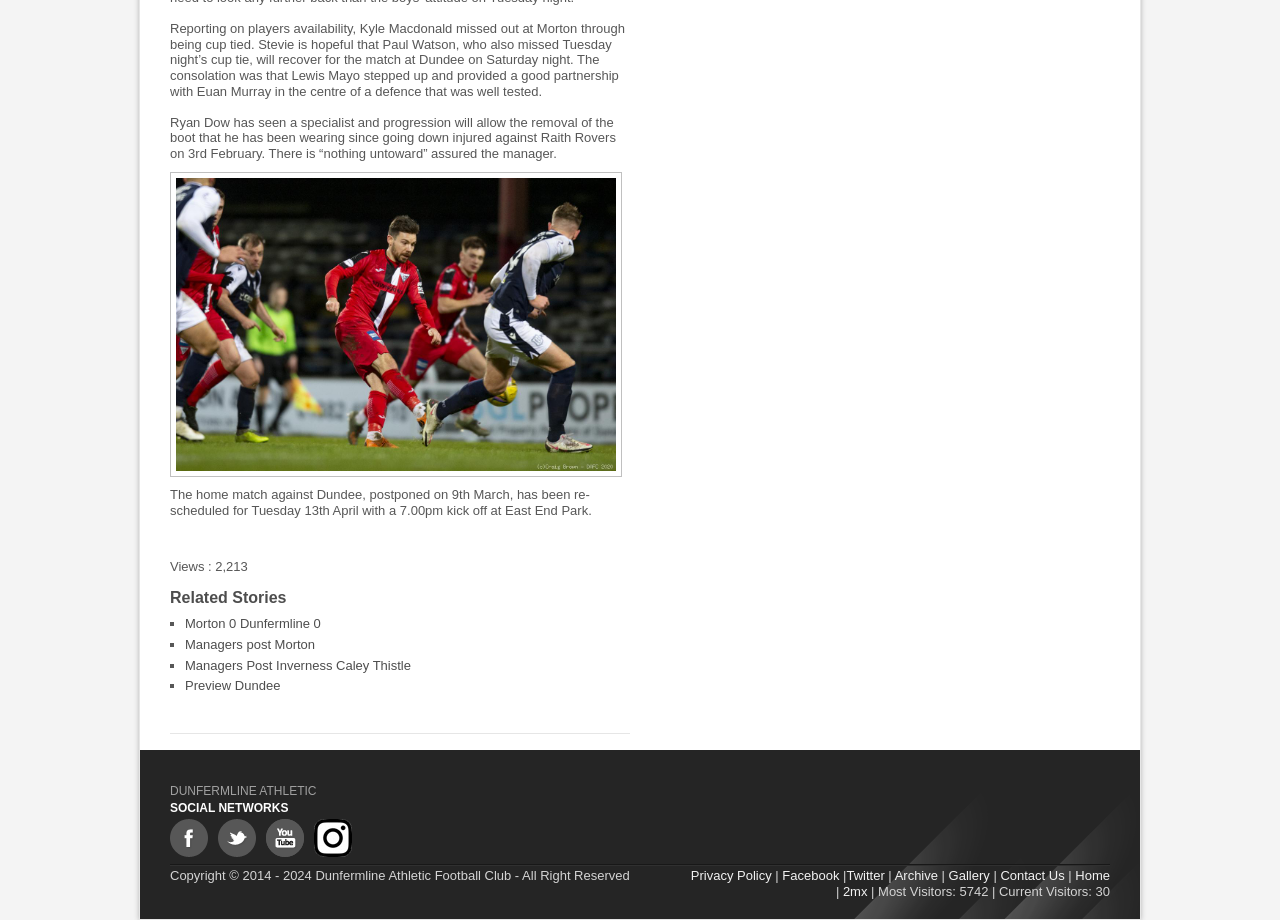Identify the bounding box coordinates of the region that needs to be clicked to carry out this instruction: "Read the privacy policy of Dunfermline Athletic Football Club". Provide these coordinates as four float numbers ranging from 0 to 1, i.e., [left, top, right, bottom].

[0.54, 0.944, 0.603, 0.96]